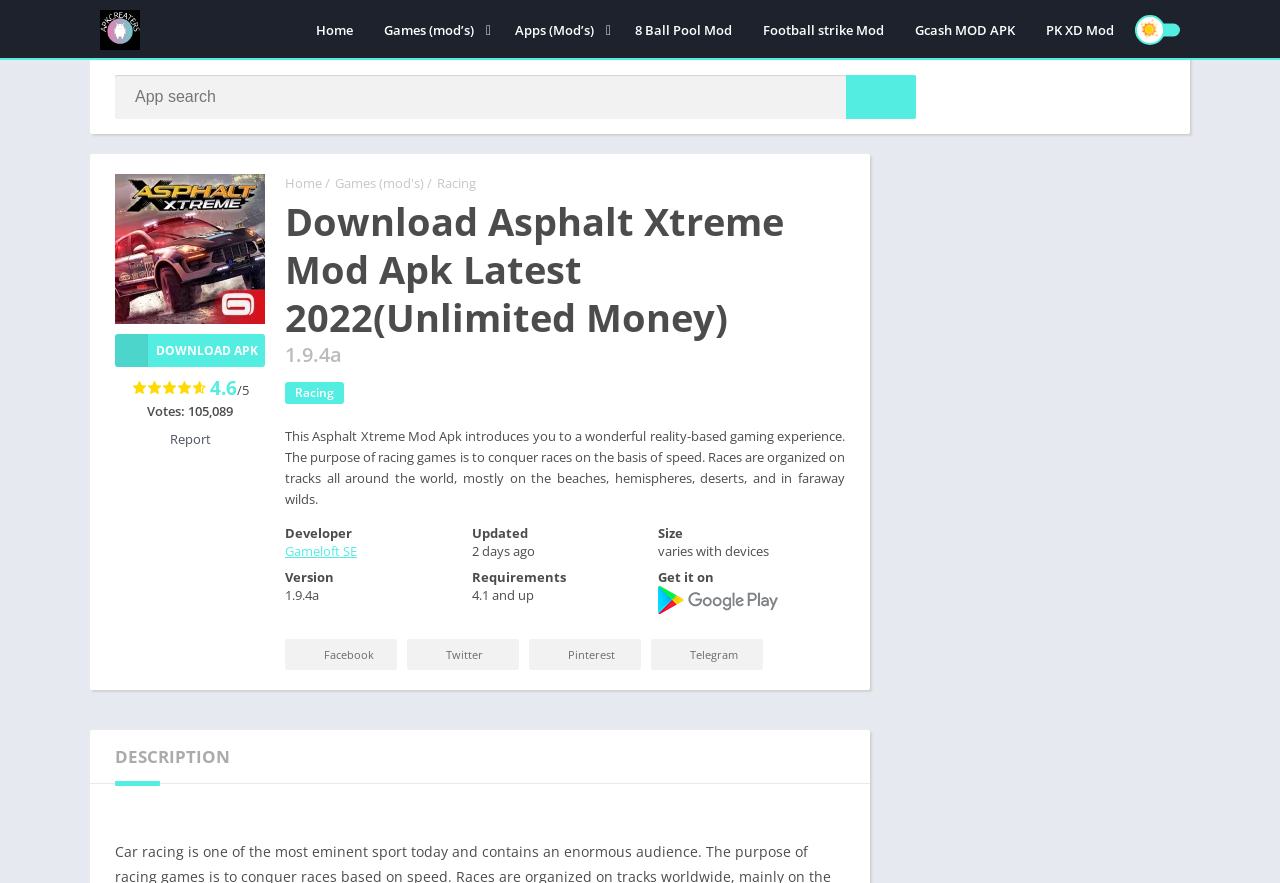Who is the developer of this game?
Based on the visual information, provide a detailed and comprehensive answer.

I determined the developer of the game by reading the static text element on the webpage, which states 'Developer' followed by a link to 'Gameloft SE'.